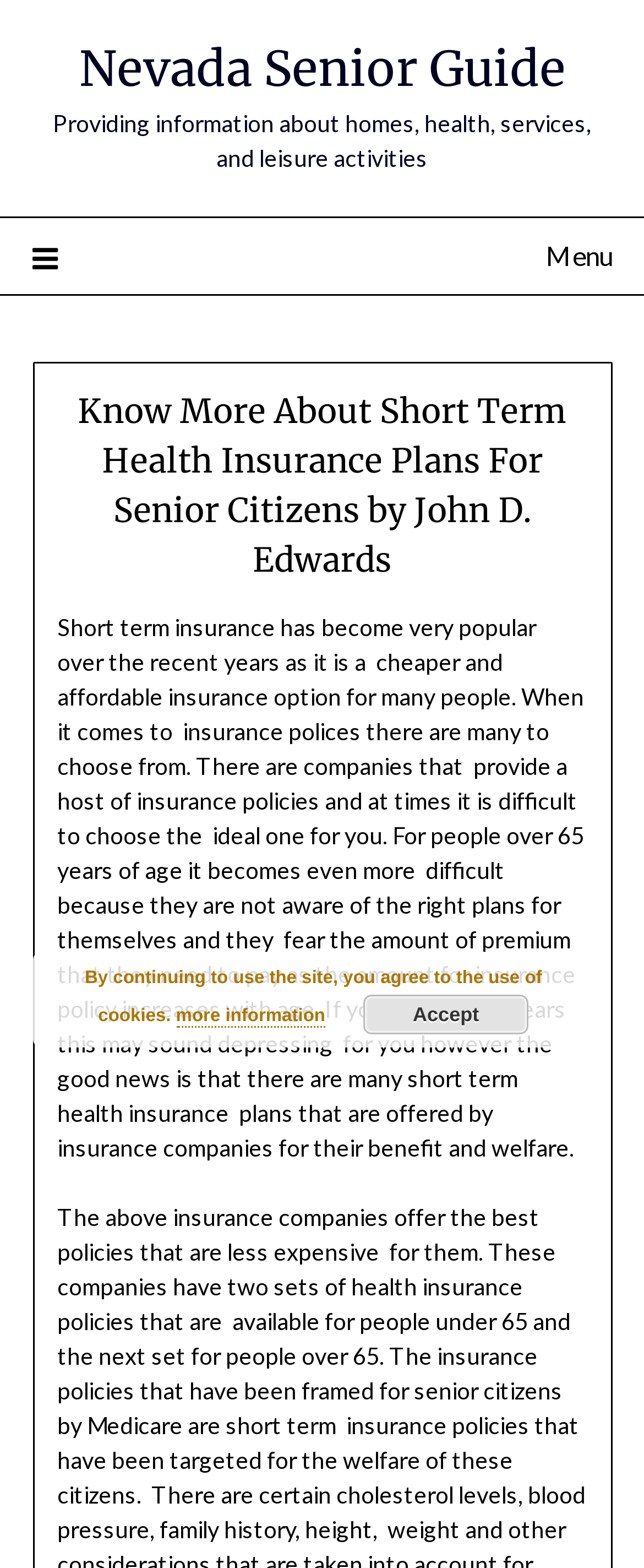Create a detailed narrative of the webpage’s visual and textual elements.

The webpage is about short-term health insurance plans for senior citizens, specifically those over 65 years old. At the top, there is a link to "Nevada Senior Guide" and a brief description of the website, which provides information on homes, health, services, and leisure activities. 

To the right of the top section, there is a menu icon represented by three horizontal lines. When expanded, it reveals a header section with a heading that matches the title of the webpage, "Know More About Short Term Health Insurance Plans For Senior Citizens by John D. Edwards". 

Below the menu icon, there is a lengthy paragraph of text that discusses the popularity of short-term insurance, the challenges of choosing the right insurance policy, especially for seniors, and the benefits of short-term health insurance plans designed for seniors. 

At the bottom of the page, there is a notice about the use of cookies, with a link to "more information" and an "Accept" button.